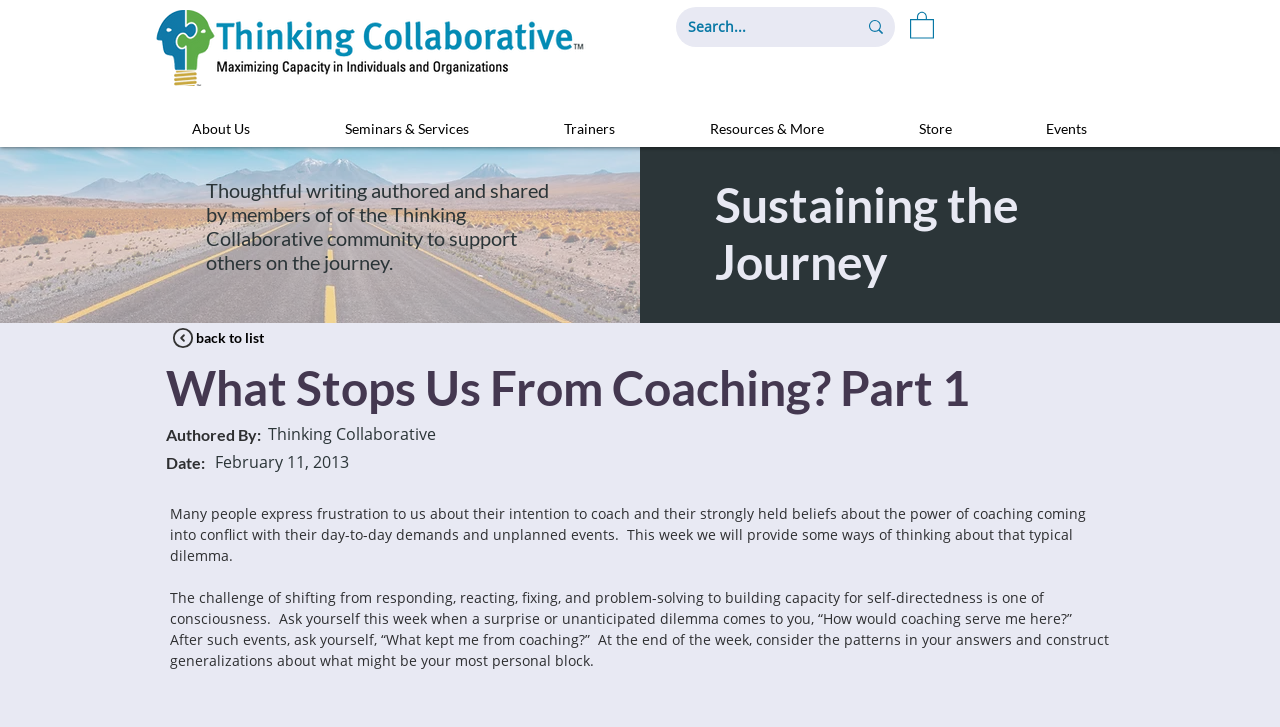Can you find and generate the webpage's heading?

Sustaining the Journey